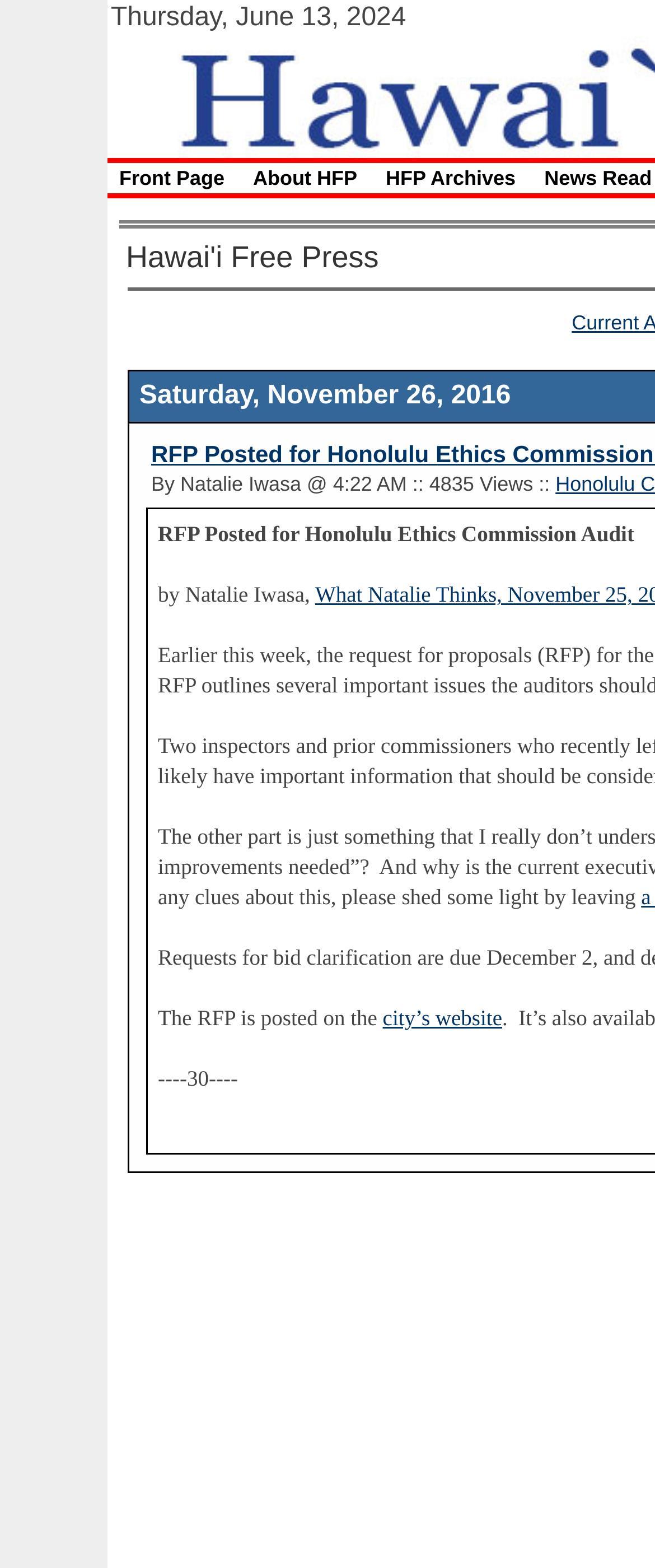Using the format (top-left x, top-left y, bottom-right x, bottom-right y), and given the element description, identify the bounding box coordinates within the screenshot: city’s website

[0.584, 0.642, 0.767, 0.657]